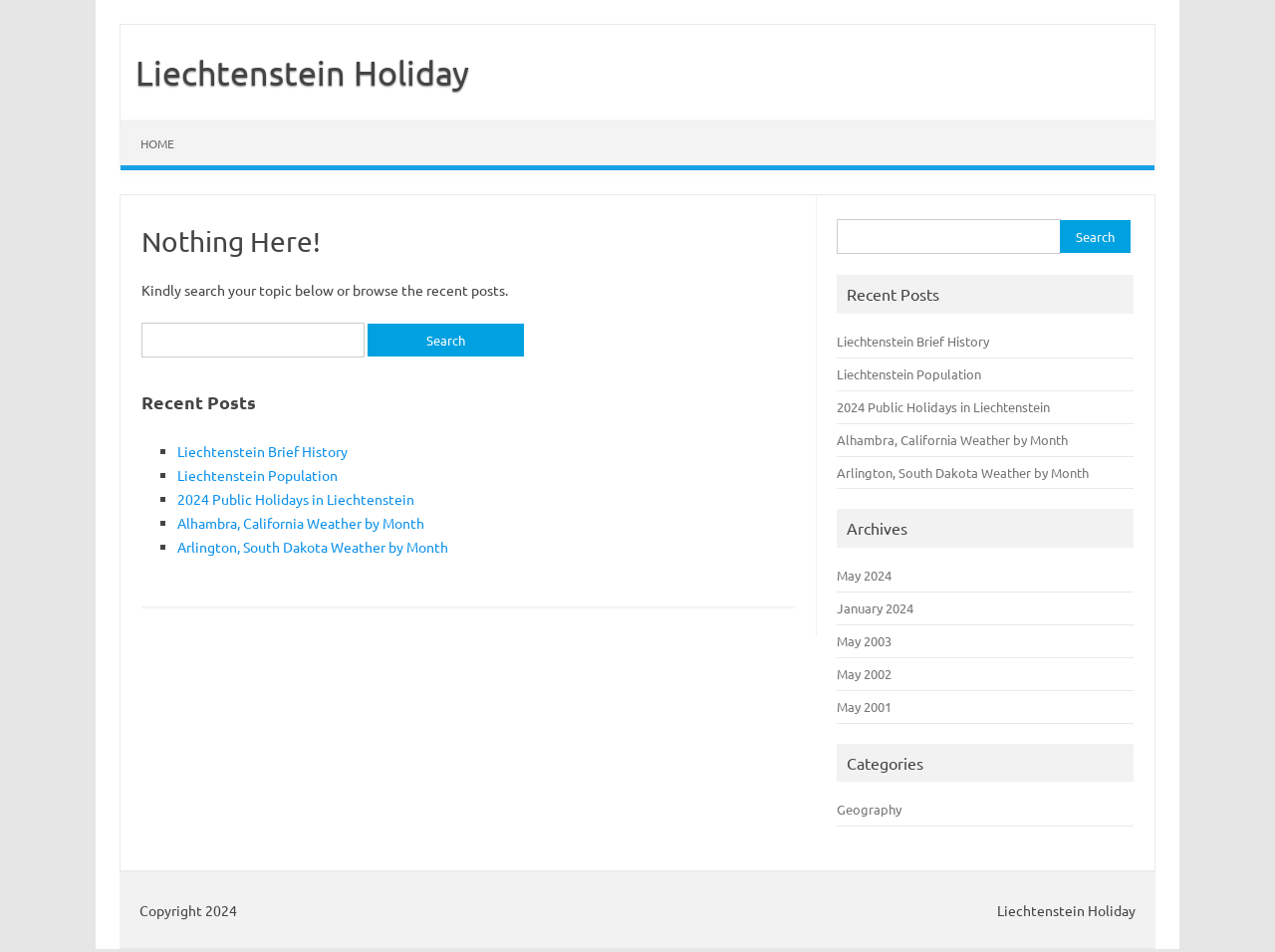Using the provided element description: "Home", determine the bounding box coordinates of the corresponding UI element in the screenshot.

[0.095, 0.128, 0.152, 0.174]